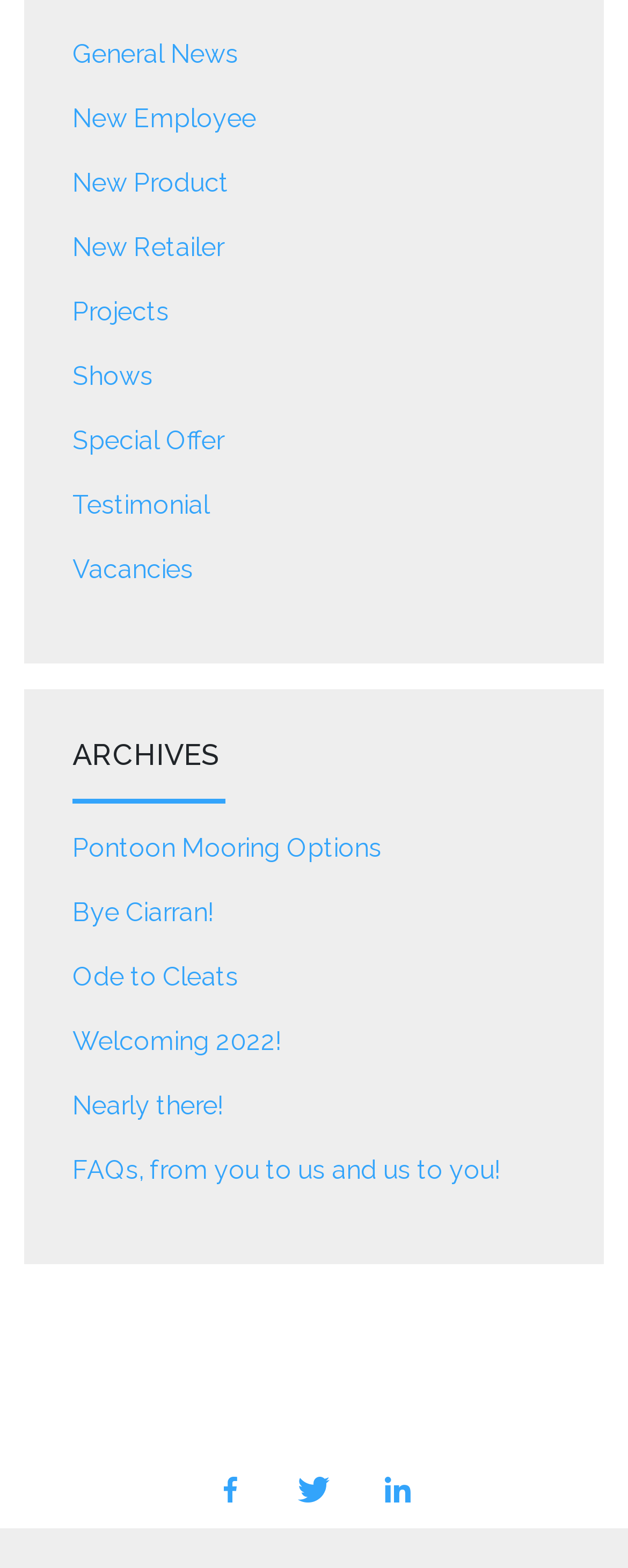What is the first link in the top menu?
Based on the screenshot, respond with a single word or phrase.

General News